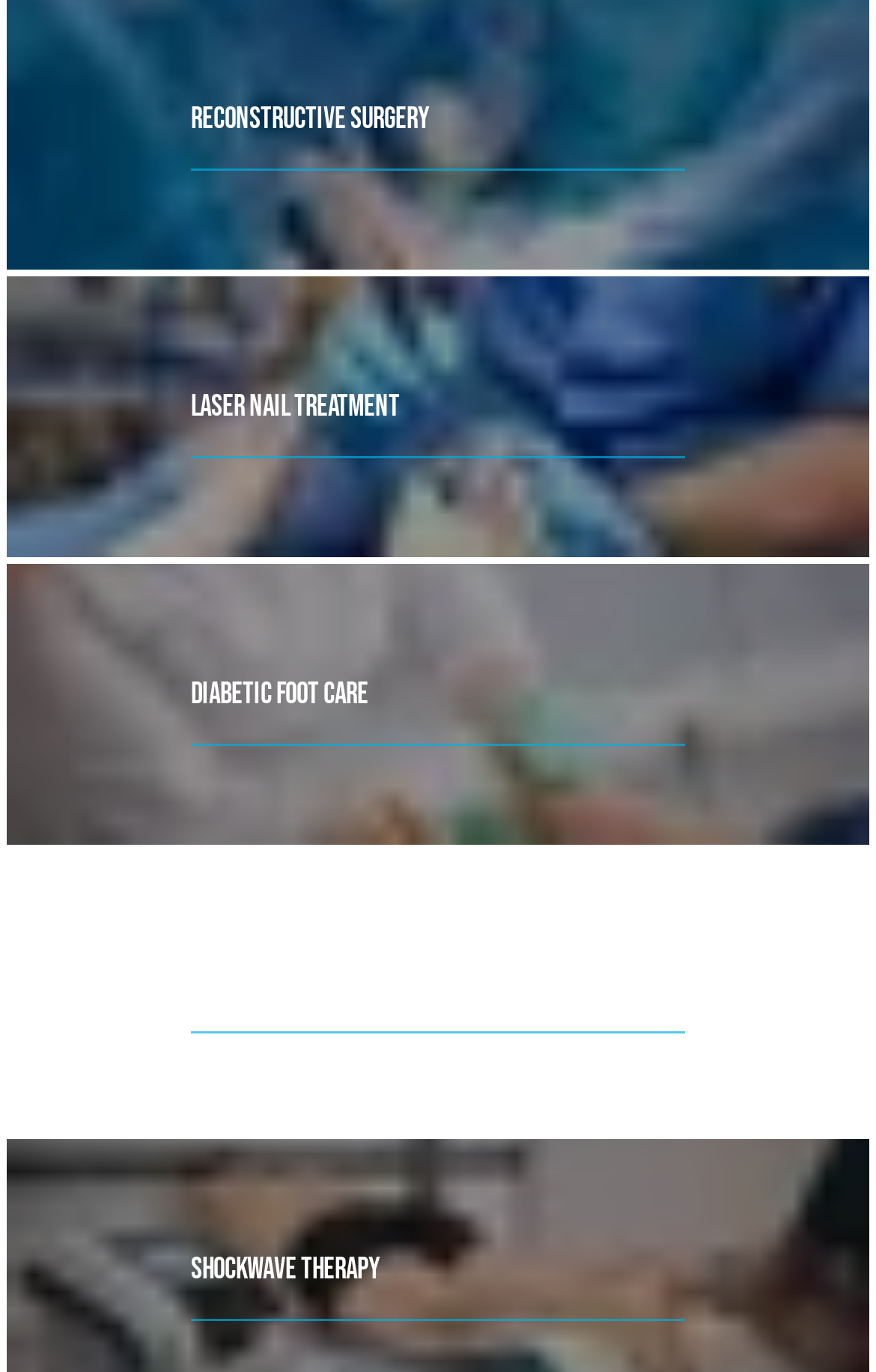Identify the coordinates of the bounding box for the element described below: "Reconstructive Surgery". Return the coordinates as four float numbers between 0 and 1: [left, top, right, bottom].

[0.218, 0.058, 0.782, 0.117]